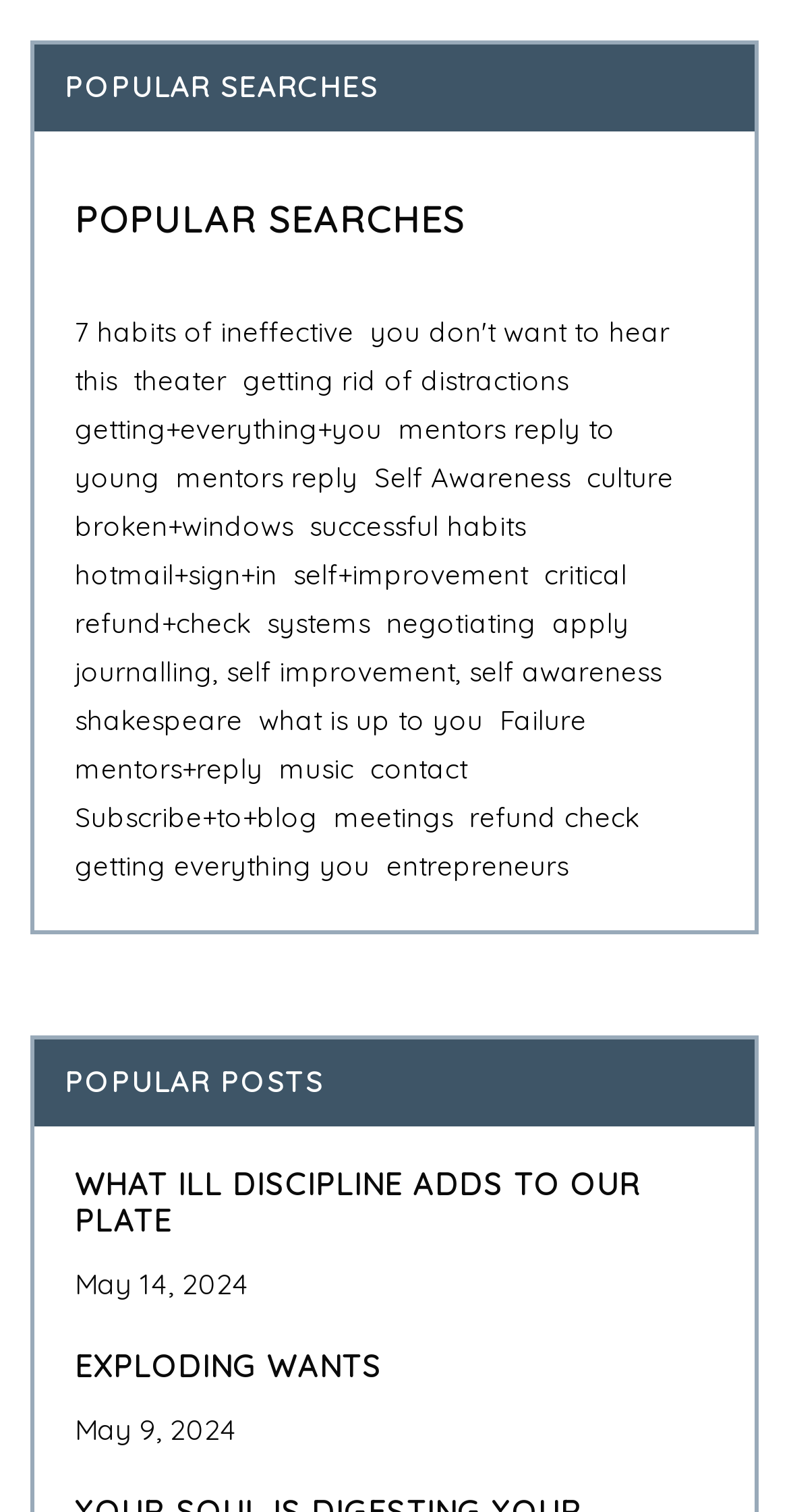Provide a one-word or short-phrase answer to the question:
What is the first popular search?

7 habits of ineffective